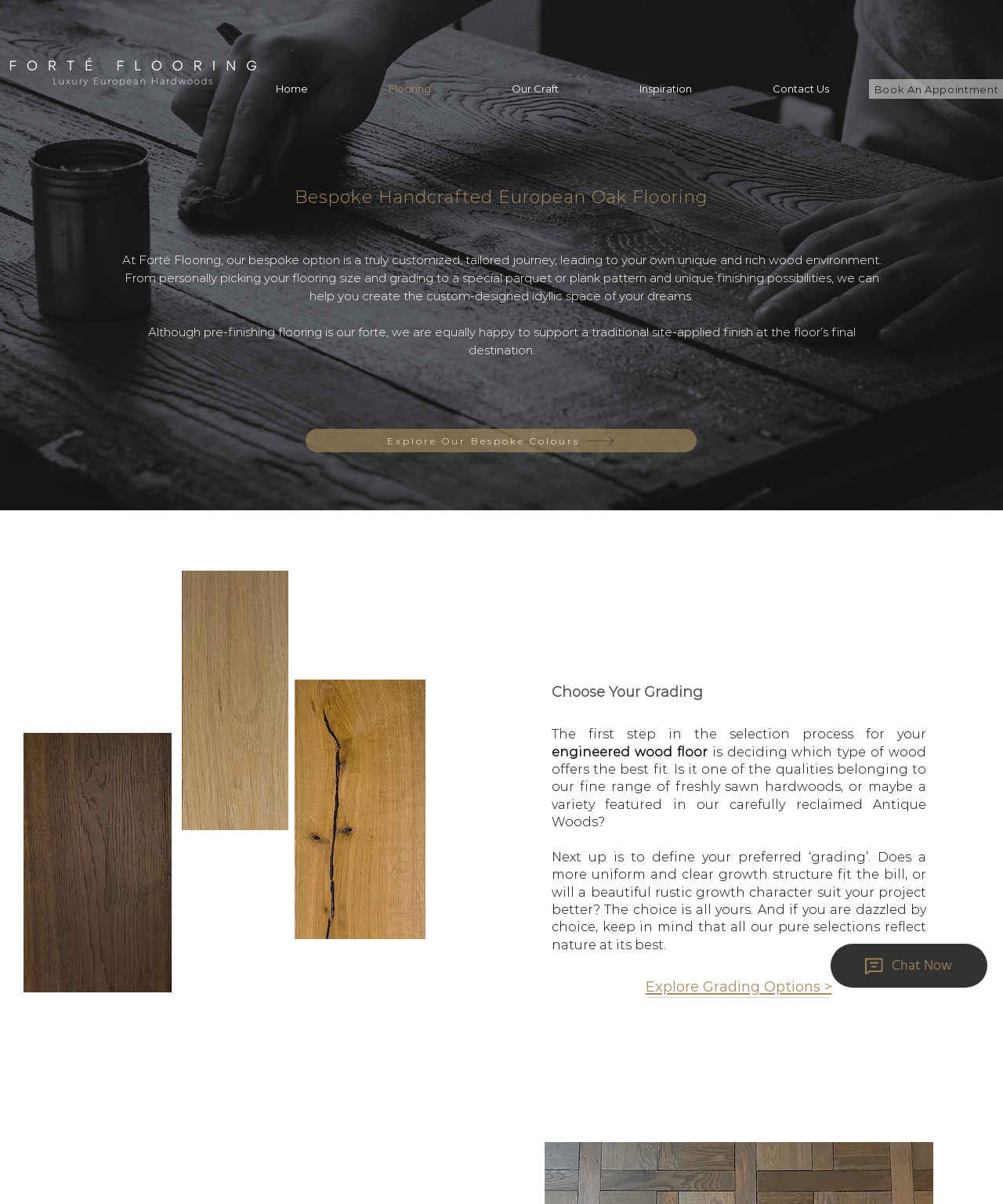Find the bounding box coordinates of the clickable area required to complete the following action: "Browse different patterns of Engineered Wood Flooring".

[0.0, 0.952, 1.0, 0.966]